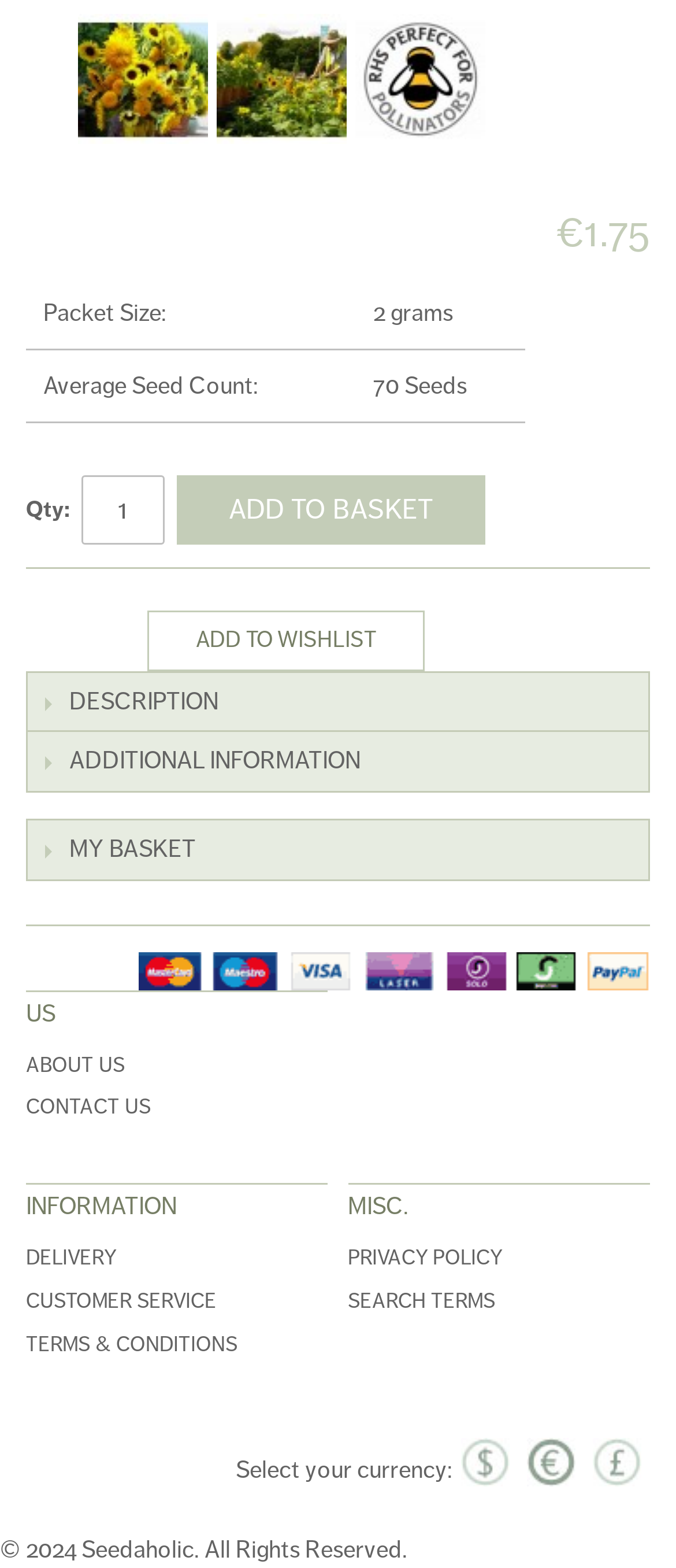Provide a one-word or one-phrase answer to the question:
What is the purpose of the button 'ADD TO BASKET'?

To add the product to the basket